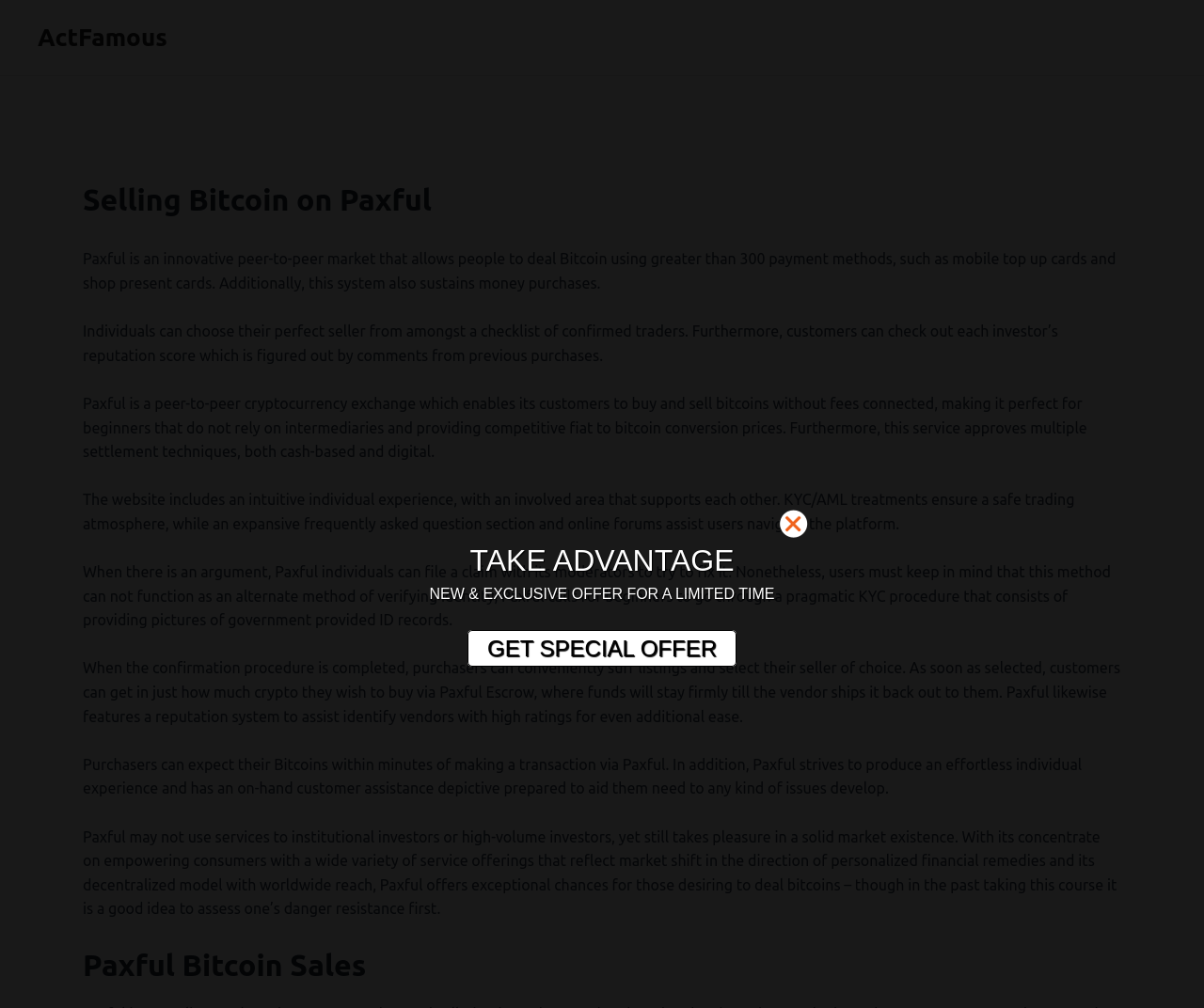Determine the main heading text of the webpage.

Selling Bitcoin on Paxful